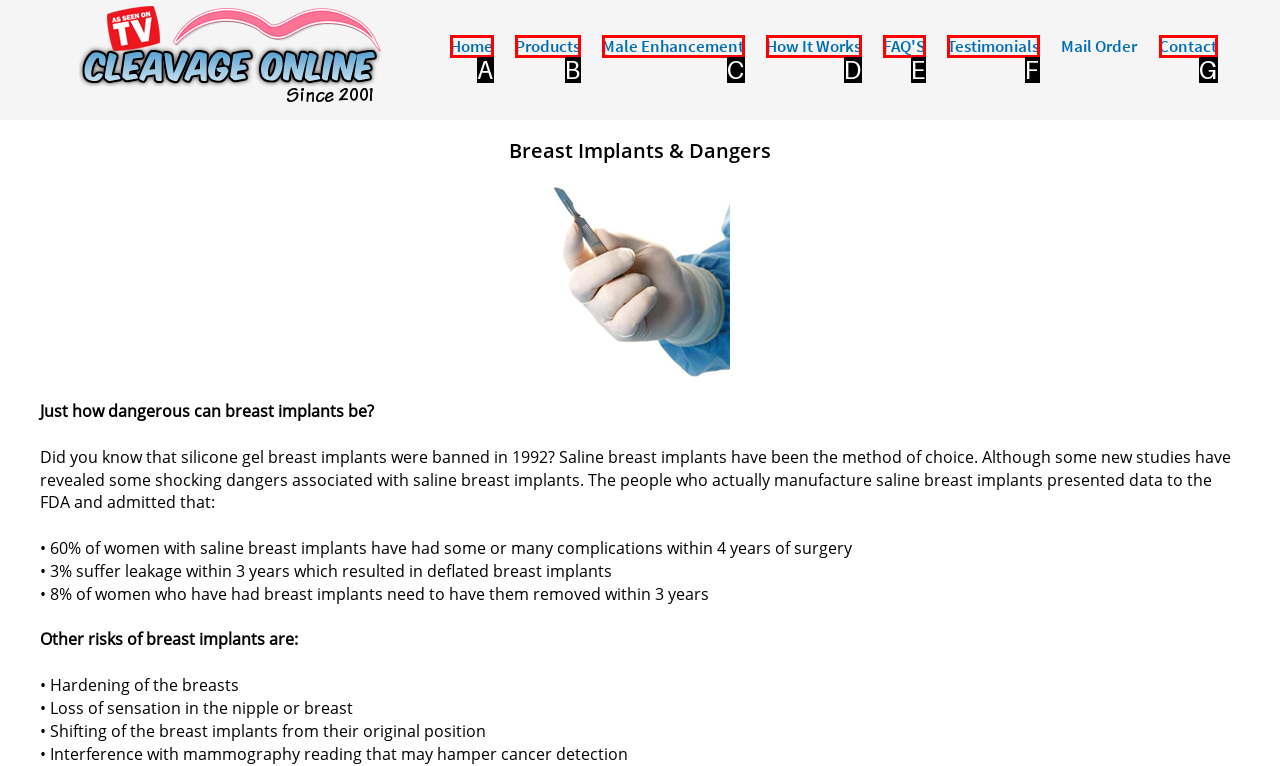Using the description: FAQ'S, find the HTML element that matches it. Answer with the letter of the chosen option.

E